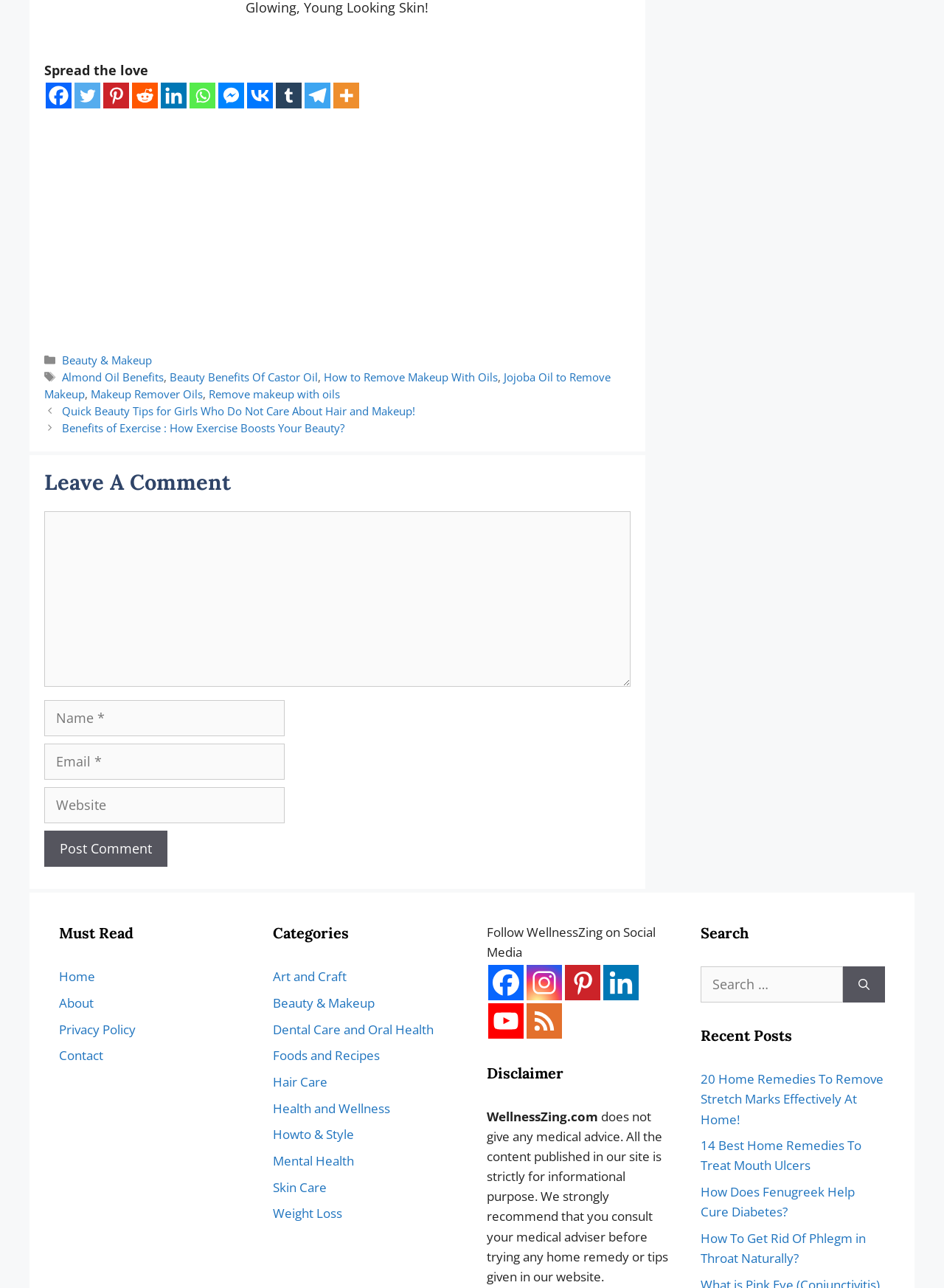Identify the bounding box for the UI element described as: "parent_node: Comment name="url" placeholder="Website"". Ensure the coordinates are four float numbers between 0 and 1, formatted as [left, top, right, bottom].

[0.047, 0.611, 0.302, 0.639]